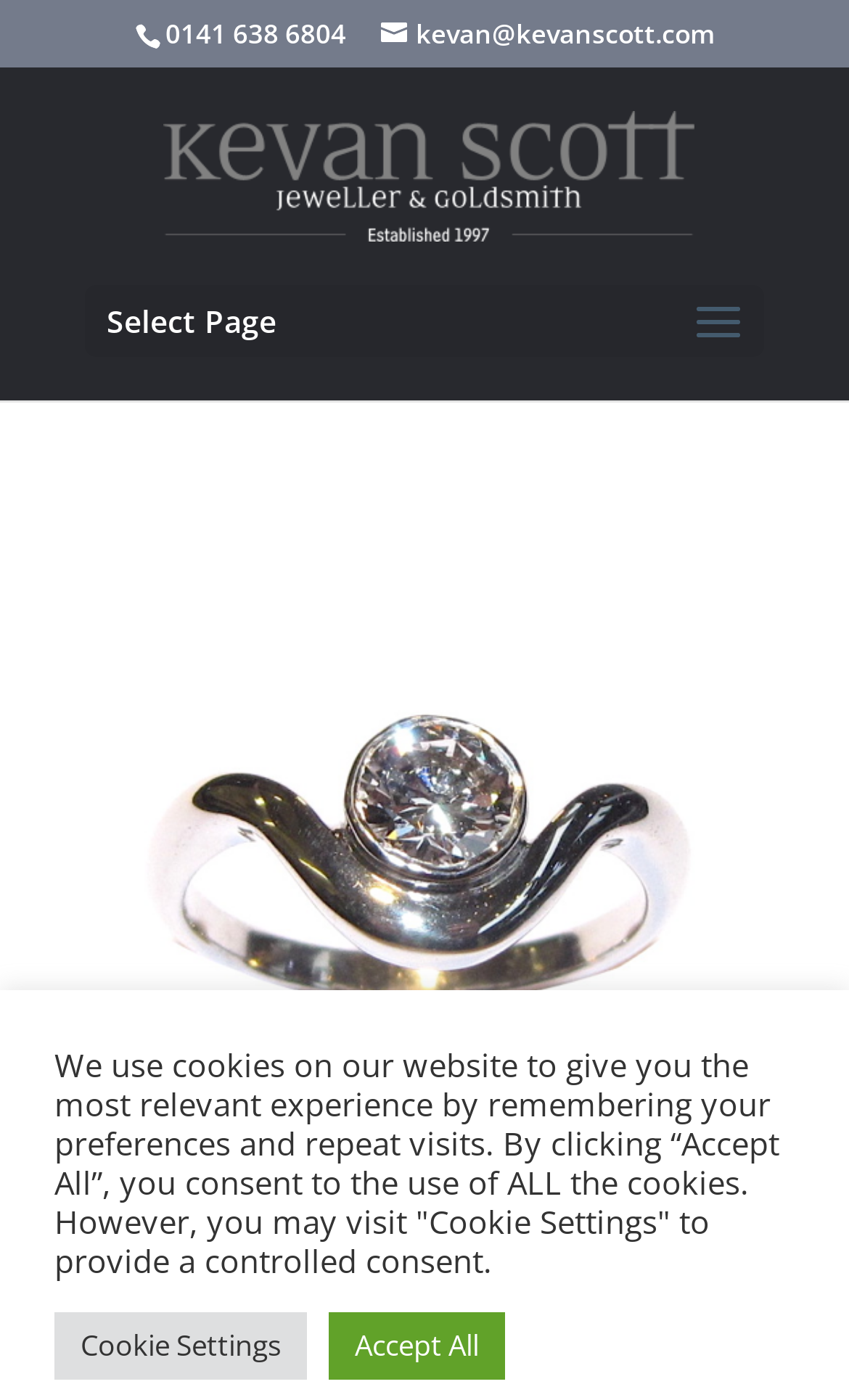Summarize the webpage in an elaborate manner.

The webpage is about a platinum single stone diamond ring offered by Kevan Scott Jeweller & Goldsmith. At the top left, there is a phone number "0141 638 6804" displayed. Next to it, there is an email address "kevan@kevanscott.com" in the form of a link. Below these, the company's name "Kevan Scott Jeweller & Goldsmith" is displayed as a link, accompanied by an image of the company's logo.

On the top right, there is a dropdown menu labeled "Select Page". Below this, there is a link to an unknown page, represented by an empty string. Further down, the main heading "Platinum single stone diamond ring" is displayed.

At the bottom of the page, there is a notification about the use of cookies on the website. This notification includes a paragraph of text explaining the use of cookies and providing options for consent. There are two buttons, "Cookie Settings" and "Accept All", allowing users to manage their cookie preferences. The "Cookie Settings" button is located on the left, while the "Accept All" button is on the right.